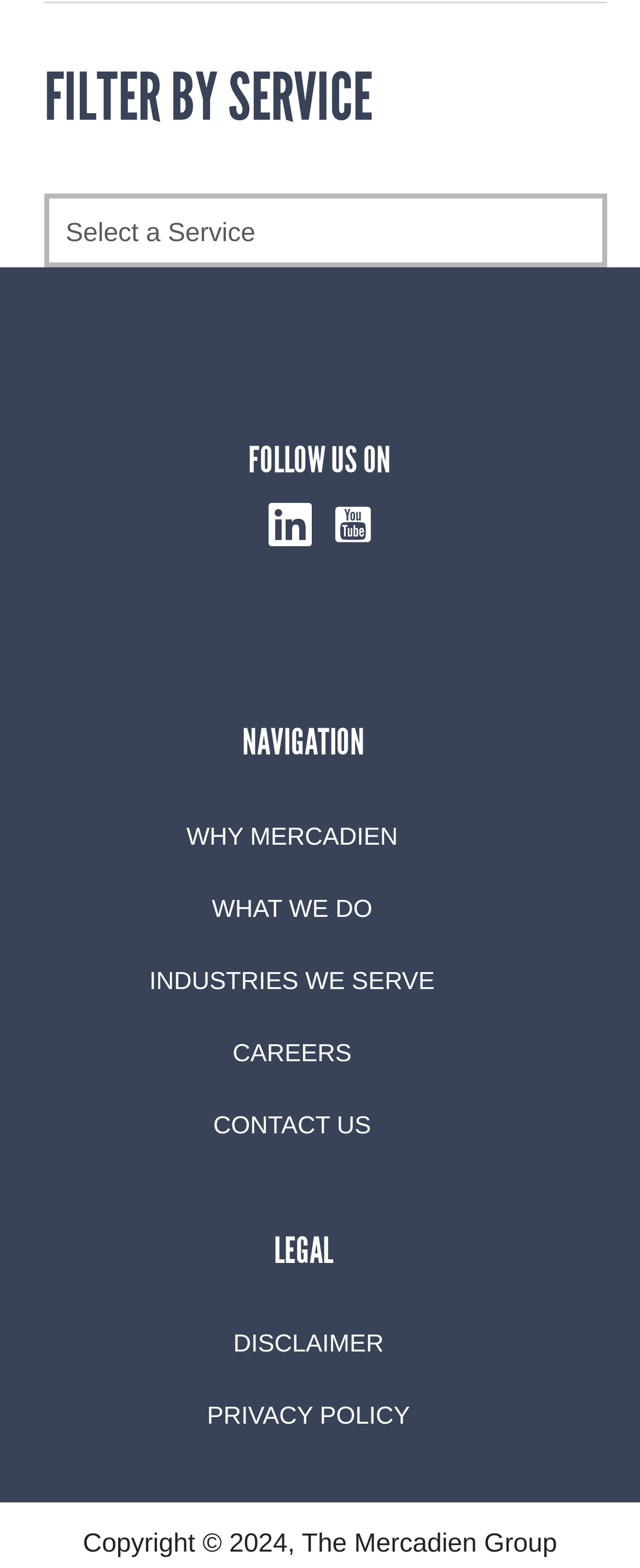Pinpoint the bounding box coordinates of the clickable element to carry out the following instruction: "View disclaimer."

[0.103, 0.835, 0.897, 0.88]